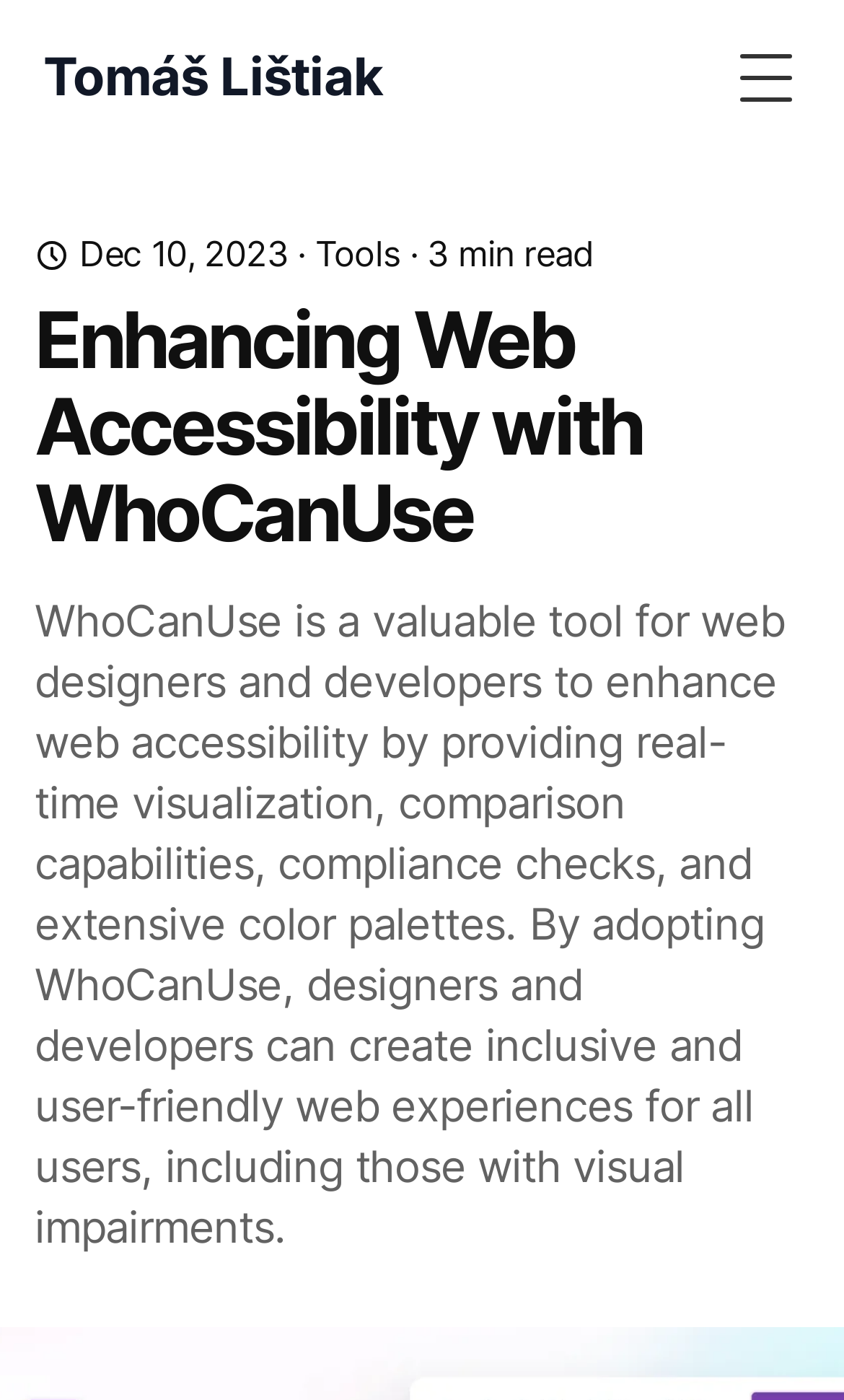Calculate the bounding box coordinates of the UI element given the description: "Tomáš Lištiak".

[0.031, 0.019, 0.453, 0.093]